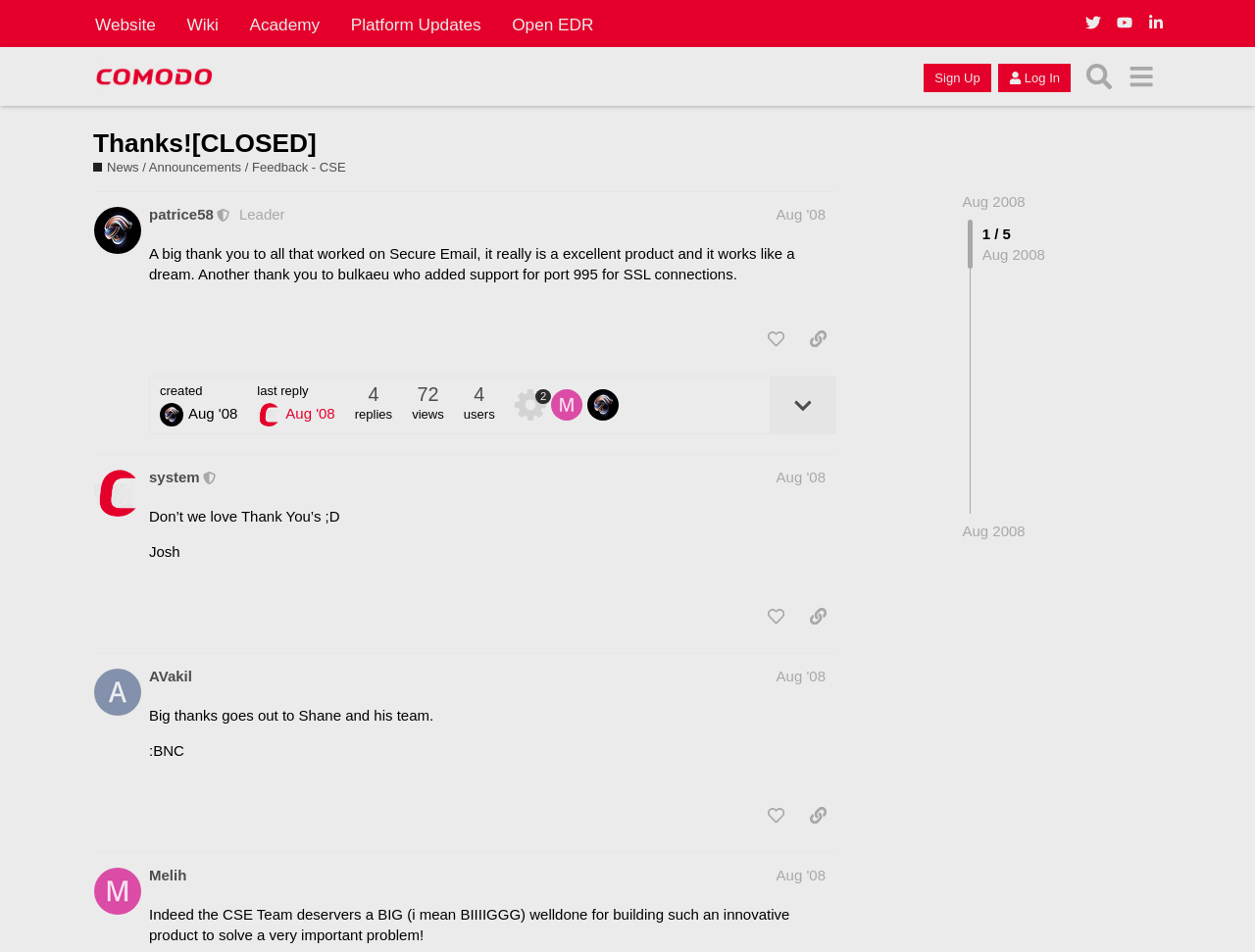Can you identify the bounding box coordinates of the clickable region needed to carry out this instruction: 'View the 'Comodo Forum' page'? The coordinates should be four float numbers within the range of 0 to 1, stated as [left, top, right, bottom].

[0.074, 0.06, 0.172, 0.101]